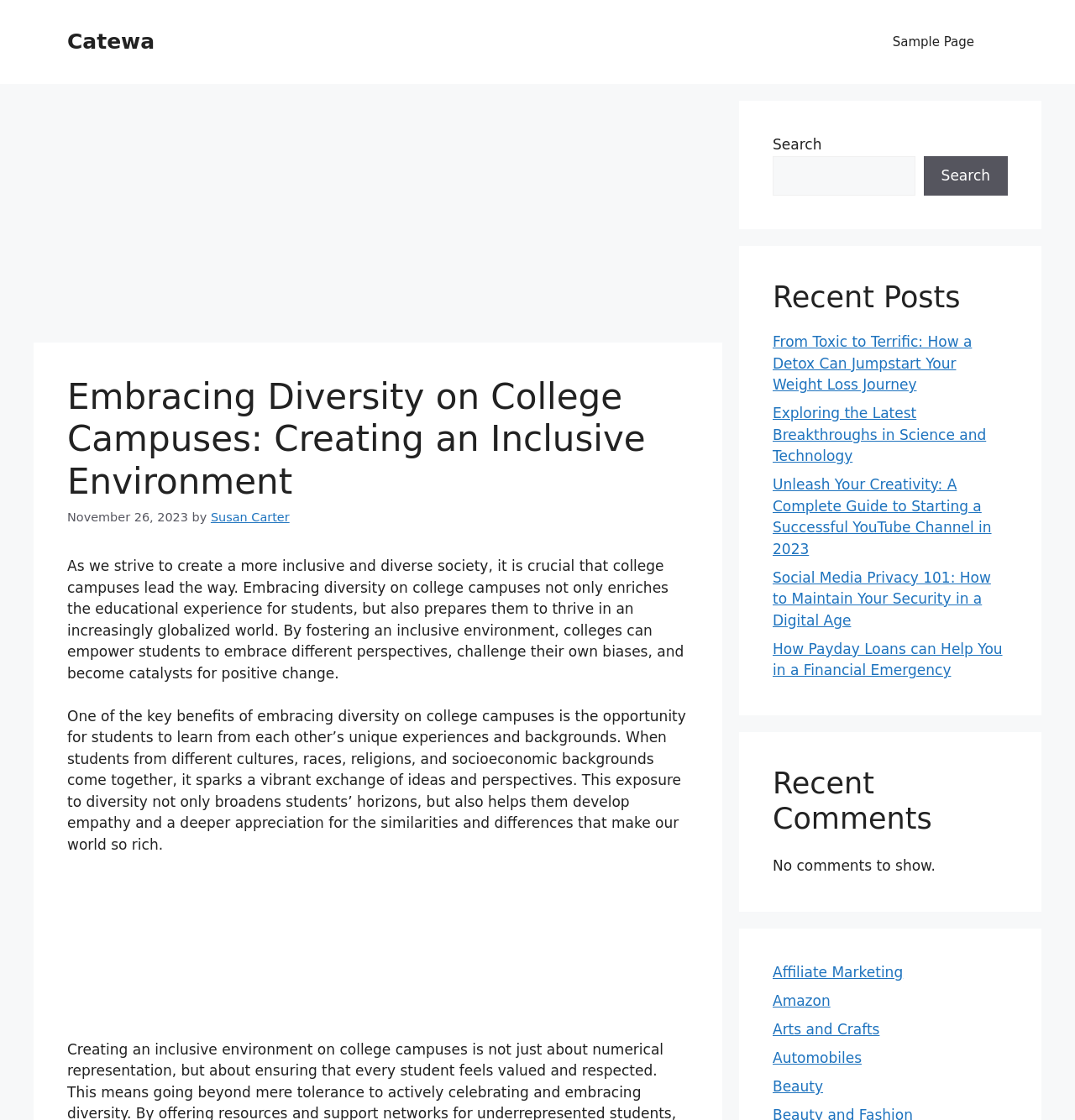Please find the bounding box coordinates of the section that needs to be clicked to achieve this instruction: "Click the 'Catewa' link".

[0.062, 0.026, 0.144, 0.048]